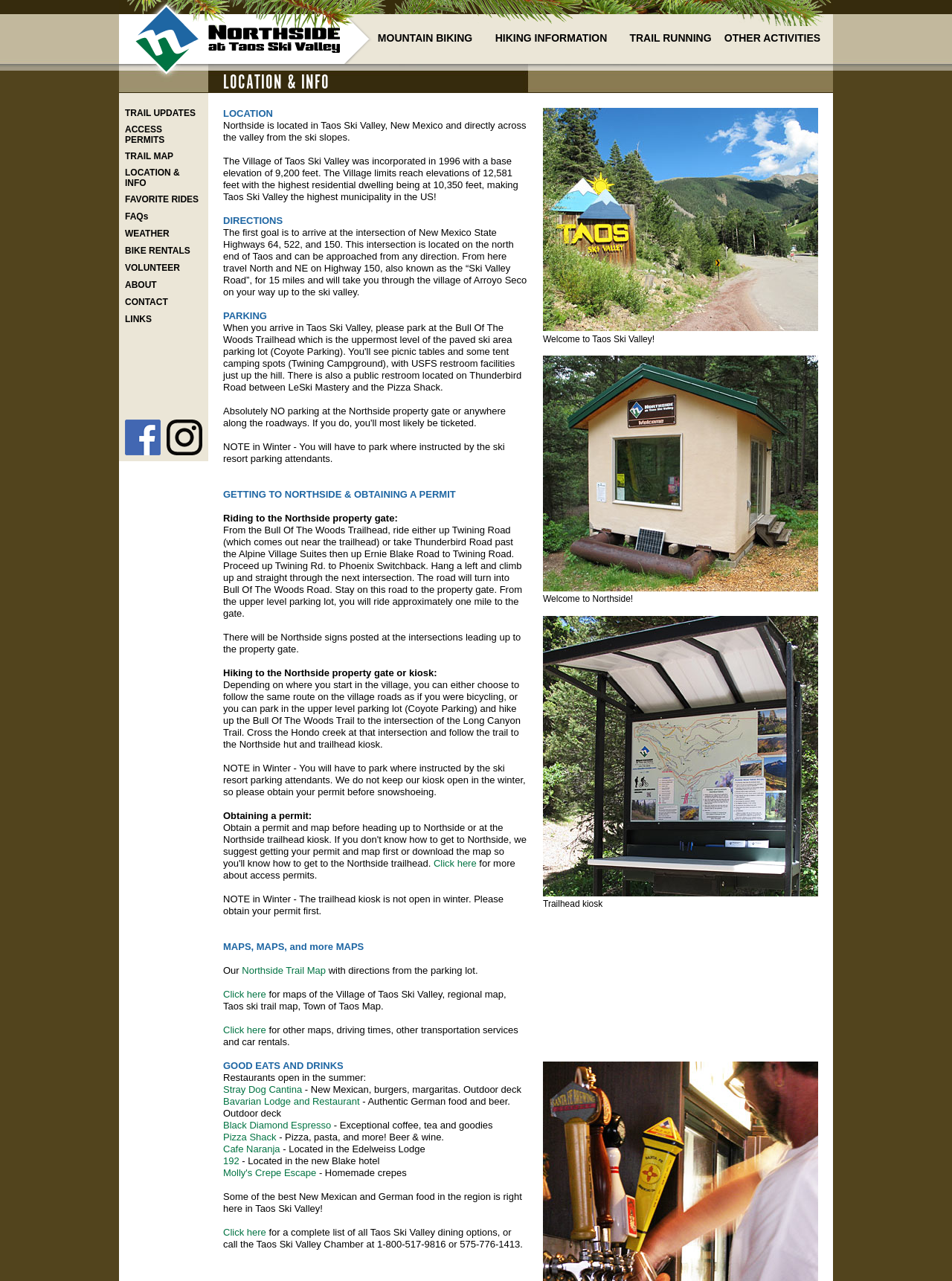From the element description LOCATION & INFO, predict the bounding box coordinates of the UI element. The coordinates must be specified in the format (top-left x, top-left y, bottom-right x, bottom-right y) and should be within the 0 to 1 range.

[0.131, 0.131, 0.213, 0.15]